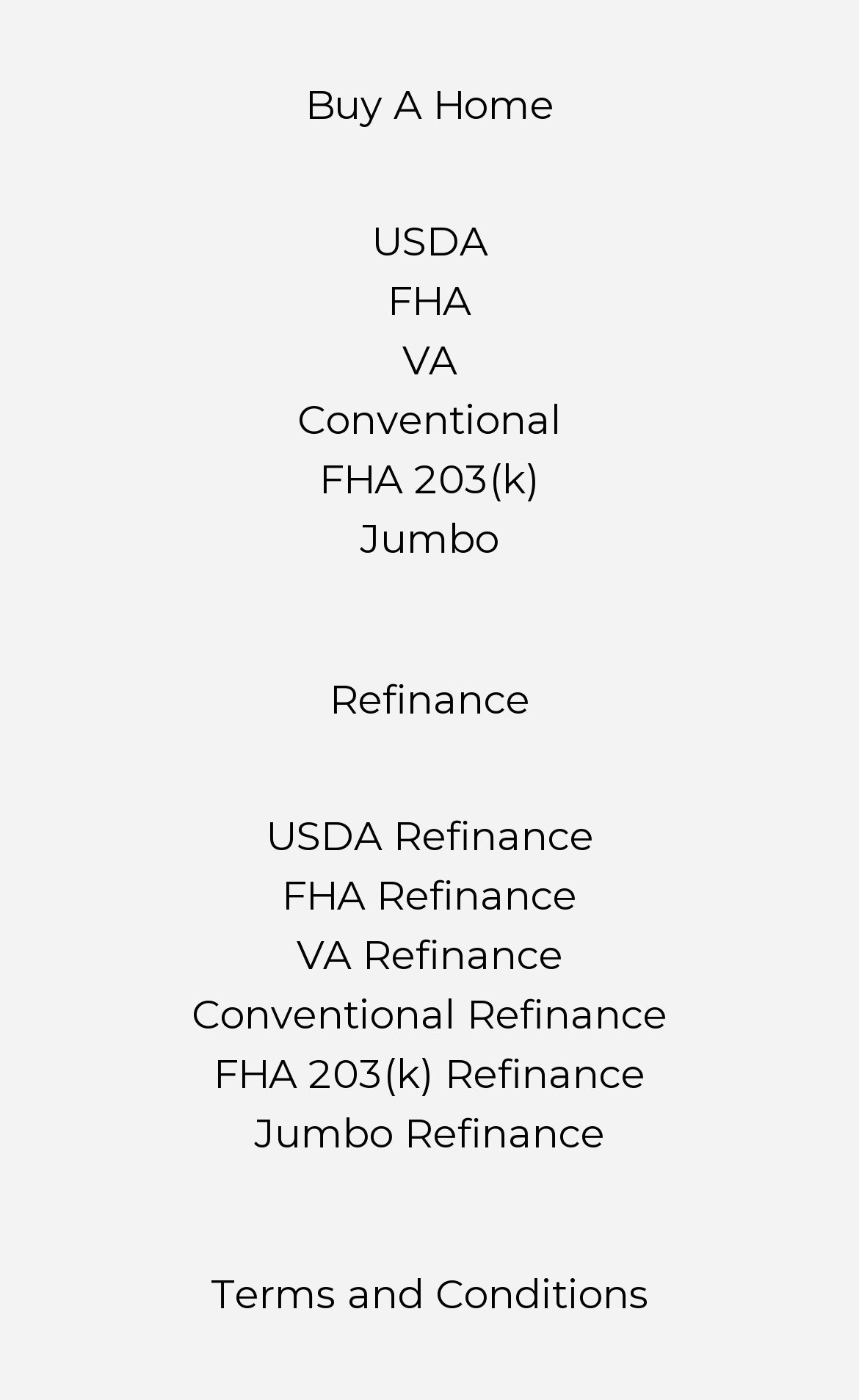Pinpoint the bounding box coordinates of the element you need to click to execute the following instruction: "Visit the facebook page". The bounding box should be represented by four float numbers between 0 and 1, in the format [left, top, right, bottom].

None